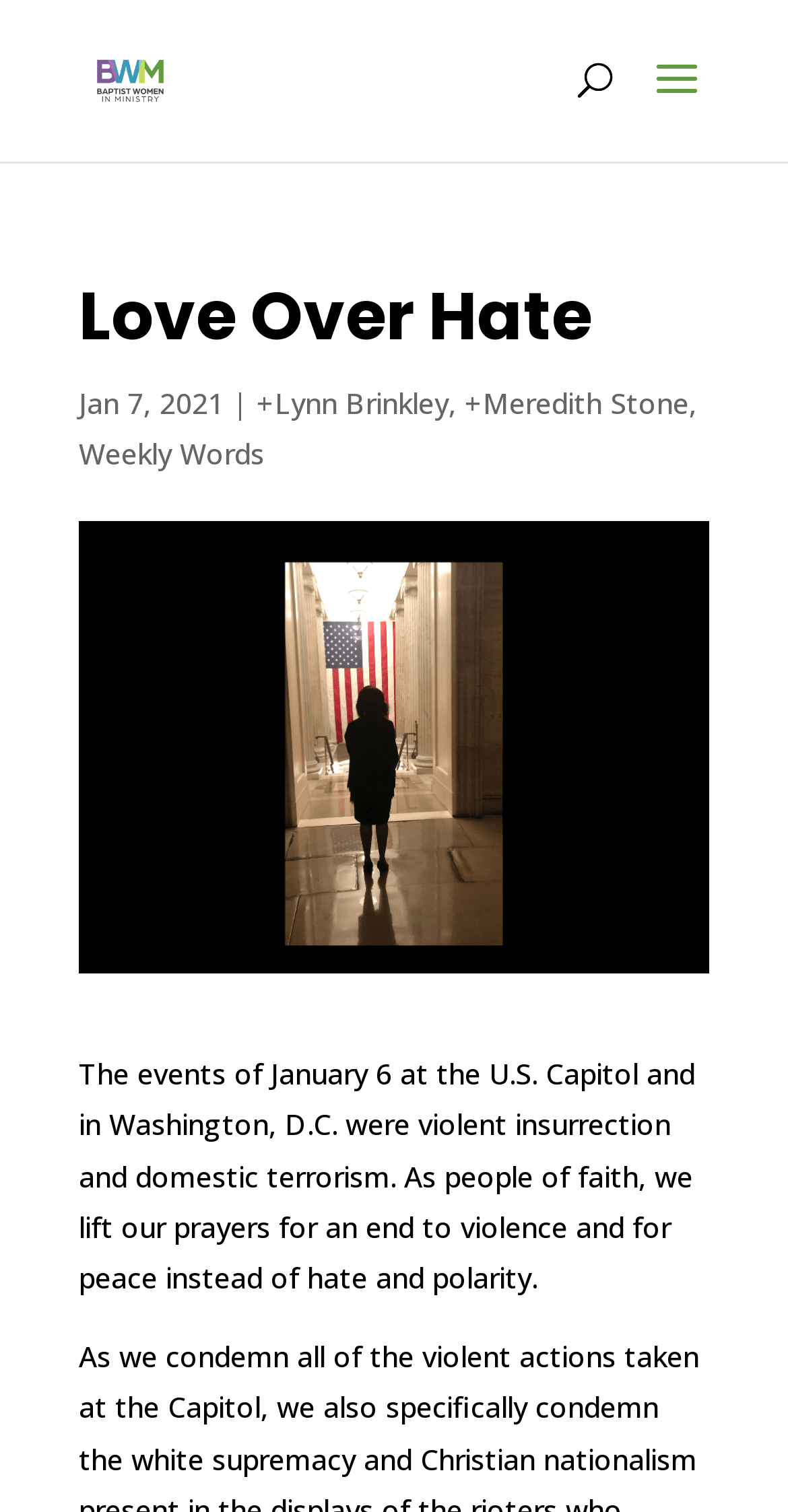Please give a one-word or short phrase response to the following question: 
What is the date of the article?

Jan 7, 2021